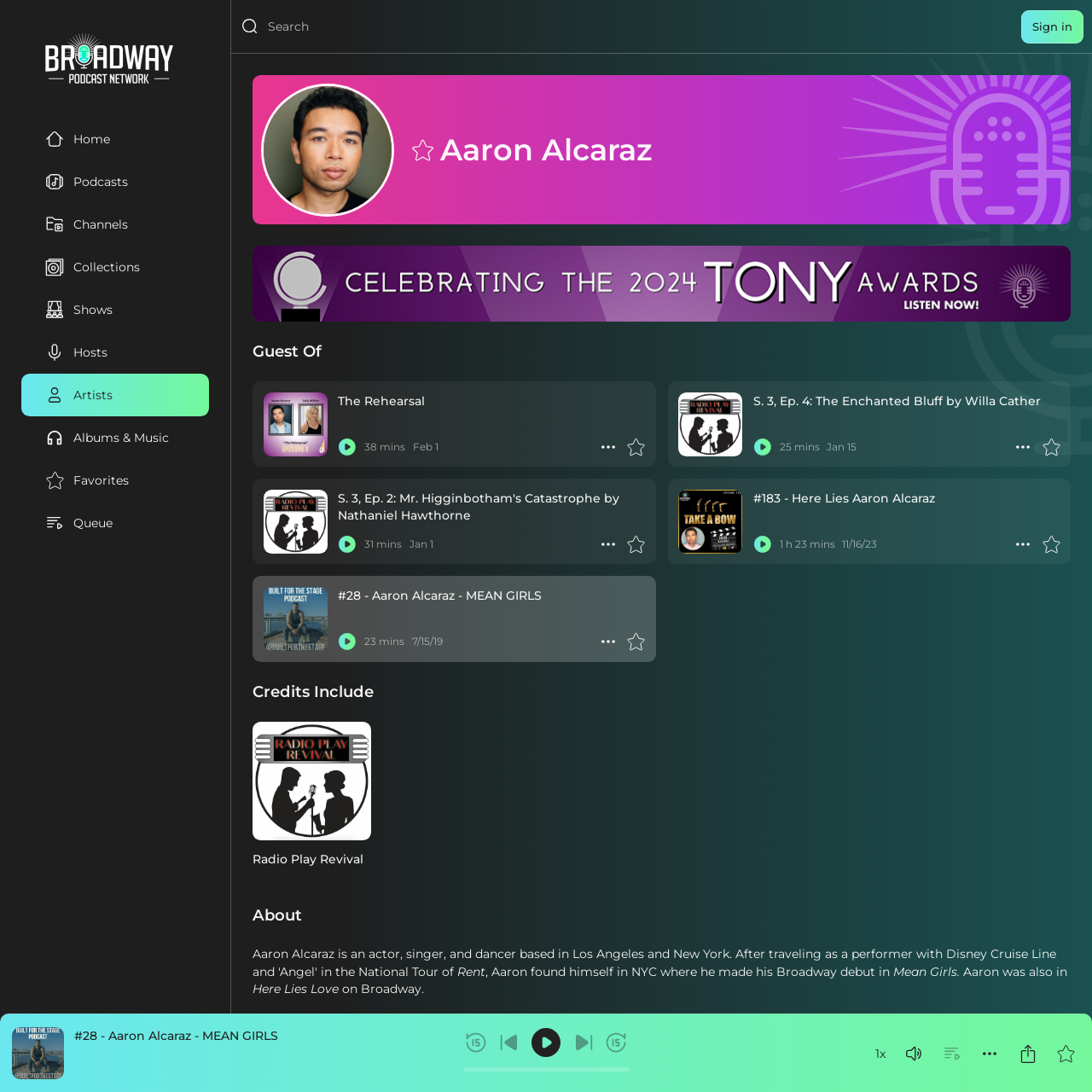Locate the bounding box coordinates of the area where you should click to accomplish the instruction: "Sign in to the account".

[0.935, 0.009, 0.992, 0.039]